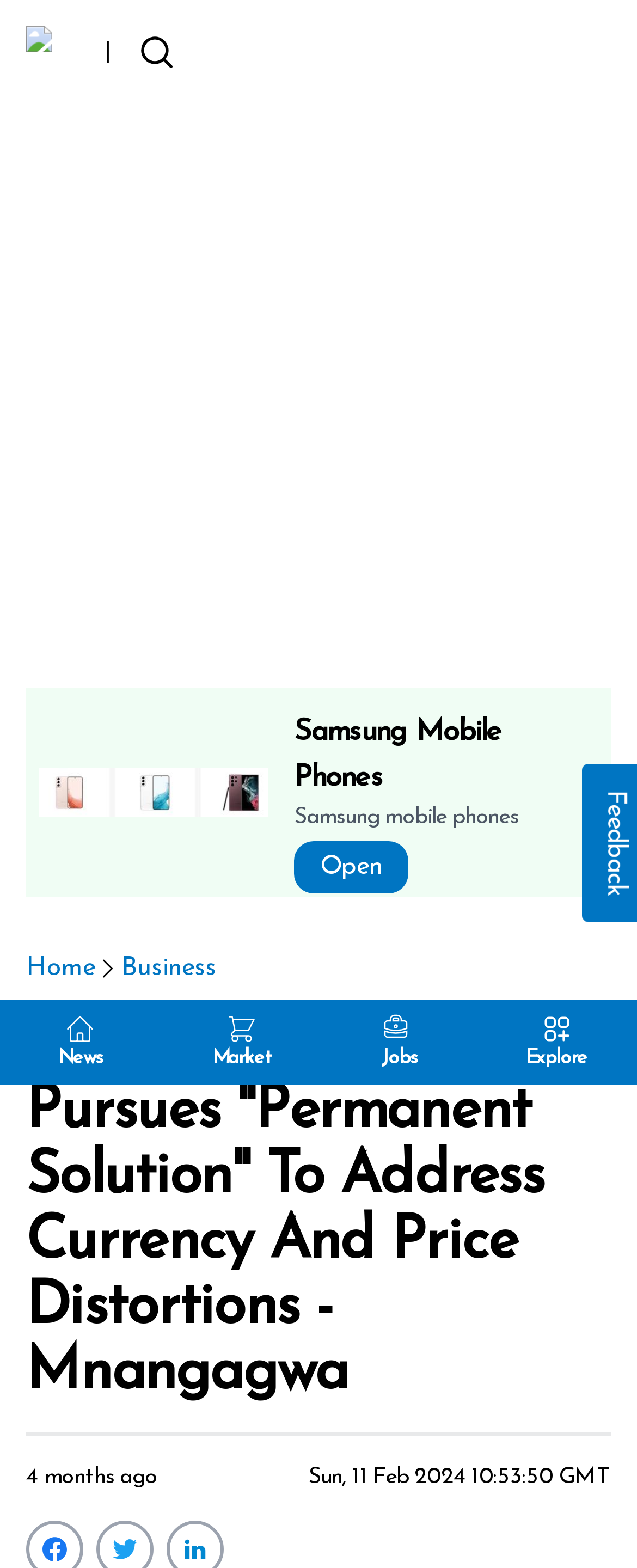Can you identify and provide the main heading of the webpage?

Samsung Mobile Phones